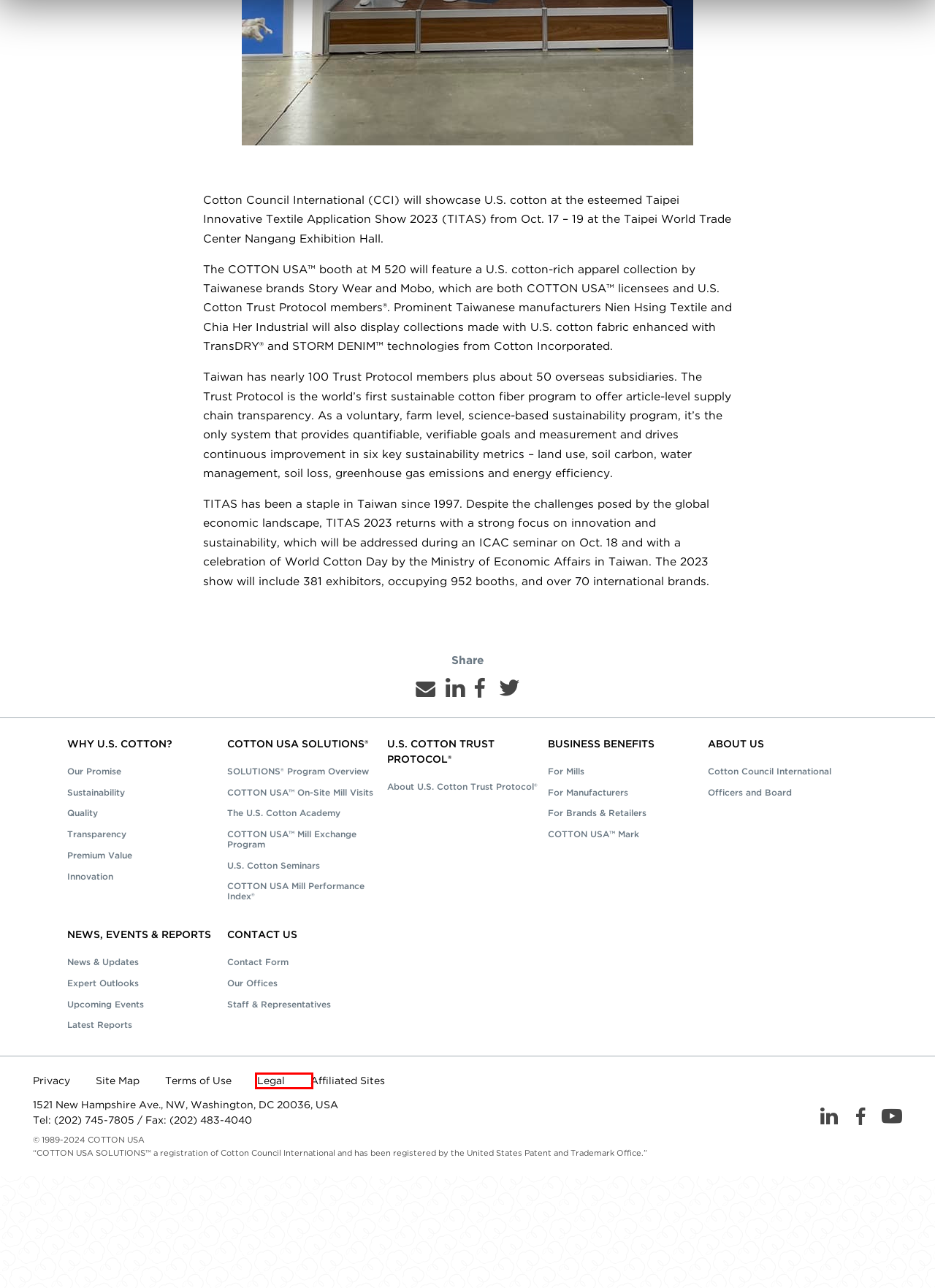You have a screenshot of a webpage with a red bounding box highlighting a UI element. Your task is to select the best webpage description that corresponds to the new webpage after clicking the element. Here are the descriptions:
A. Site Map | COTTON USA
B. U.S. Cotton Trust Protocol  | COTTON USA
C. The Cotton that Brands and Retailers Trust  | COTTON USA
D. COTTON USA - Contact Us | COTTON USA
E. Terms of Use | COTTON USA
F. Expert Outlooks Index | COTTON USA
G. COTTON USA Legal Notice and Disclaimer  | COTTON USA
H. Affiliated Partners and Textile Organizations | COTTON USA

G